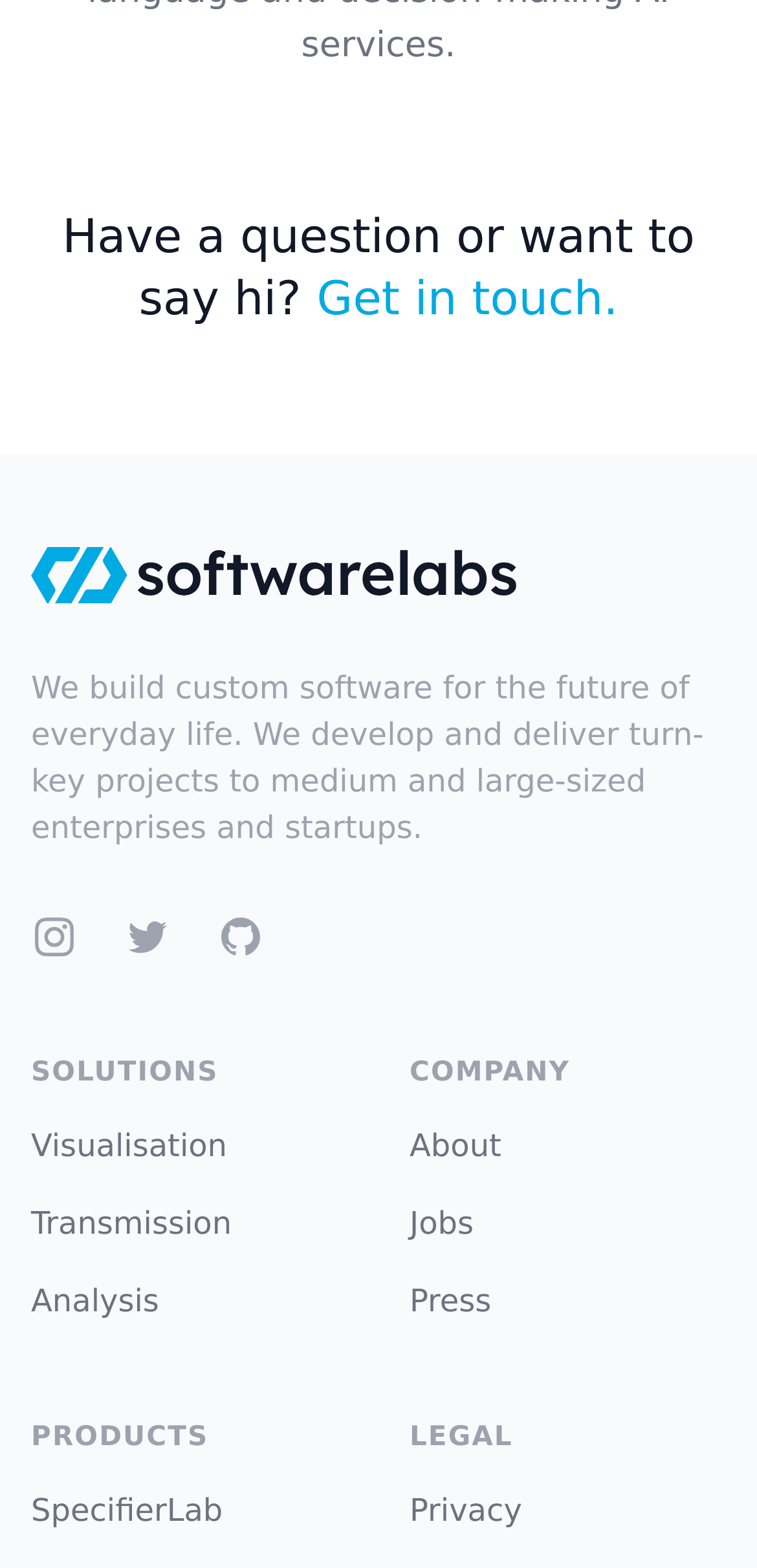Please specify the bounding box coordinates of the area that should be clicked to accomplish the following instruction: "View Instagram profile". The coordinates should consist of four float numbers between 0 and 1, i.e., [left, top, right, bottom].

[0.041, 0.583, 0.103, 0.613]